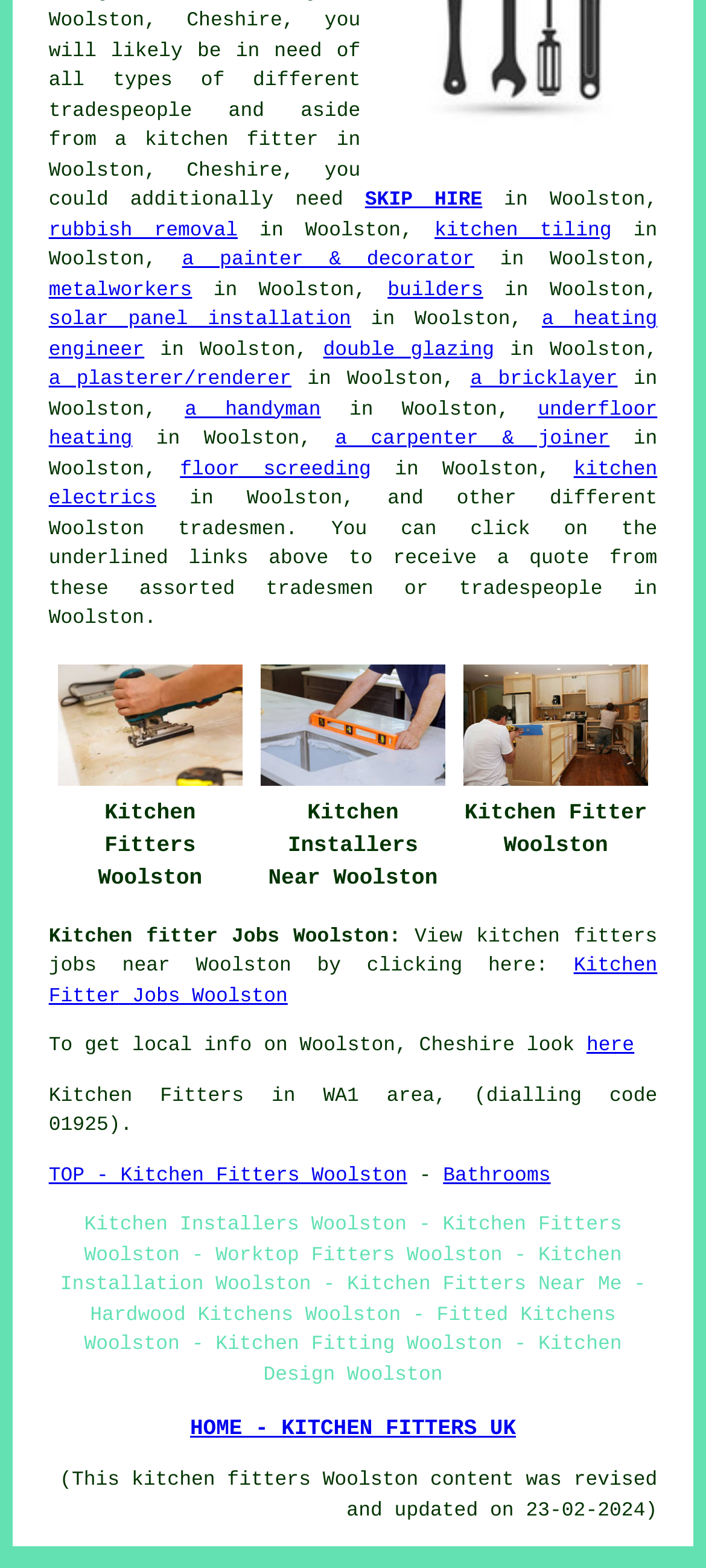What type of services are offered?
Based on the screenshot, respond with a single word or phrase.

Kitchen fitting and installation